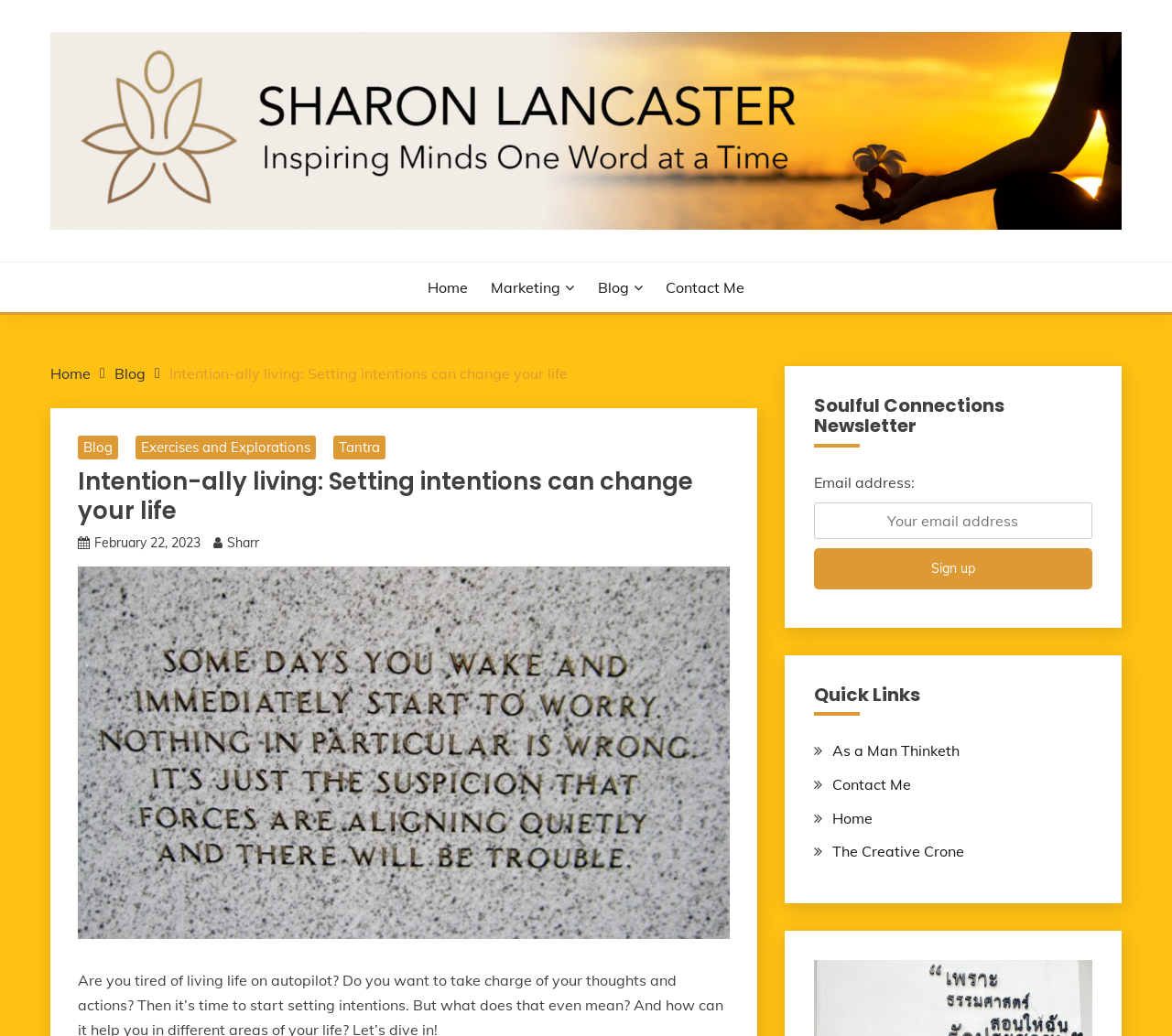Please find the bounding box coordinates of the element's region to be clicked to carry out this instruction: "View the 'Exercises and Explorations' page".

[0.116, 0.421, 0.27, 0.443]